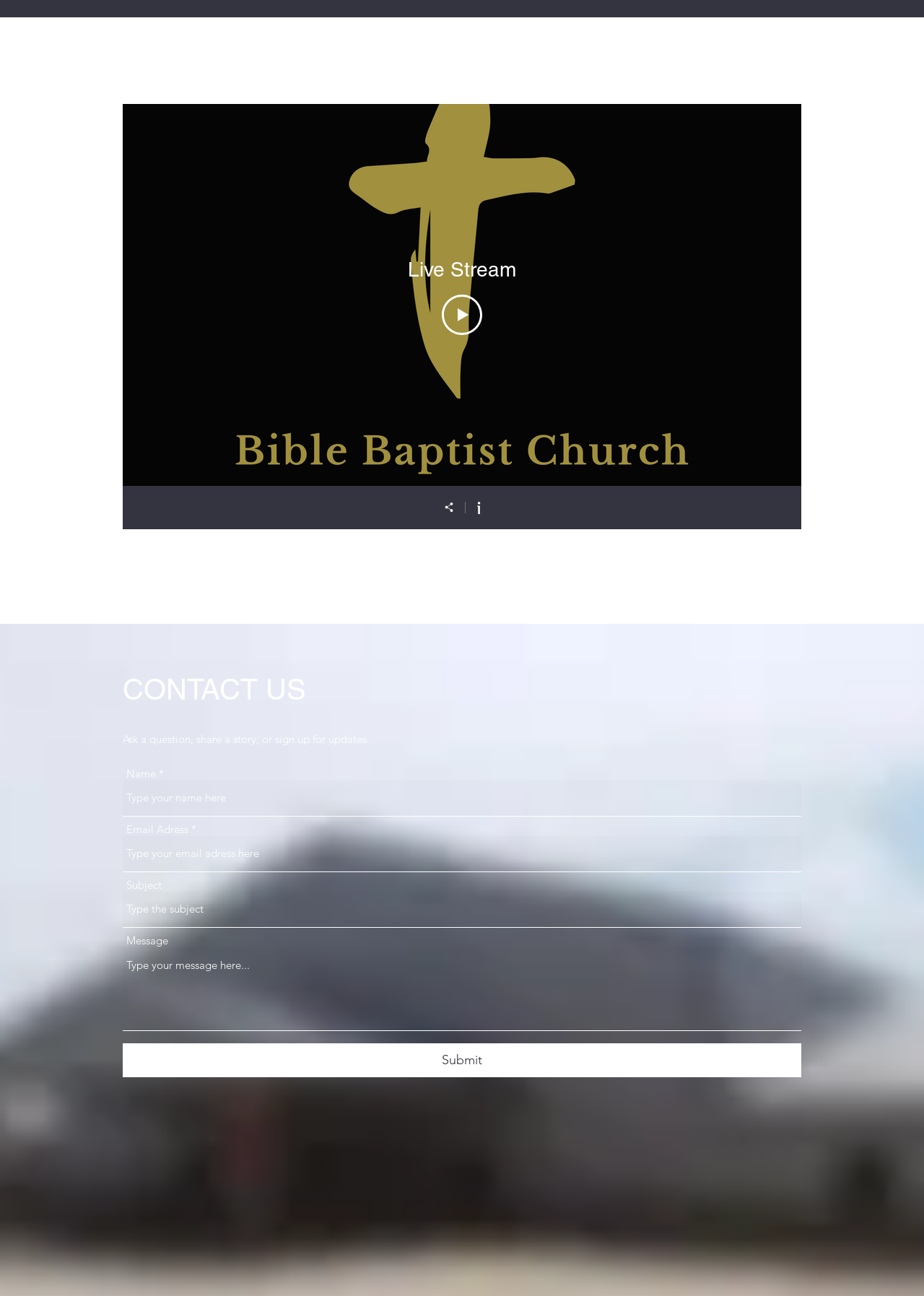Extract the bounding box coordinates for the HTML element that matches this description: "name="subject" placeholder="Type the subject"". The coordinates should be four float numbers between 0 and 1, i.e., [left, top, right, bottom].

[0.133, 0.688, 0.867, 0.716]